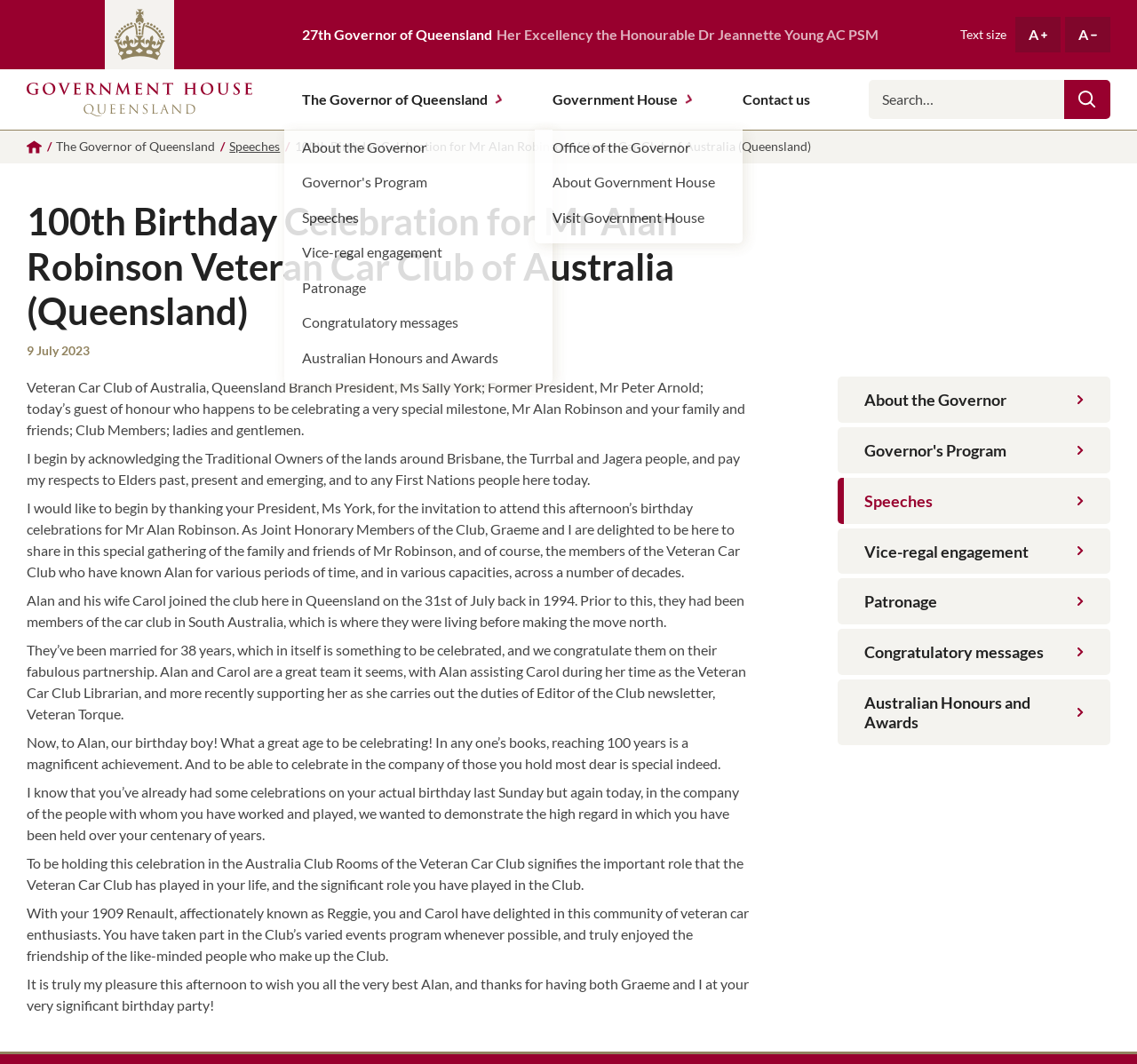What is the name of the Governor of Queensland?
Based on the screenshot, answer the question with a single word or phrase.

Dr Jeannette Young